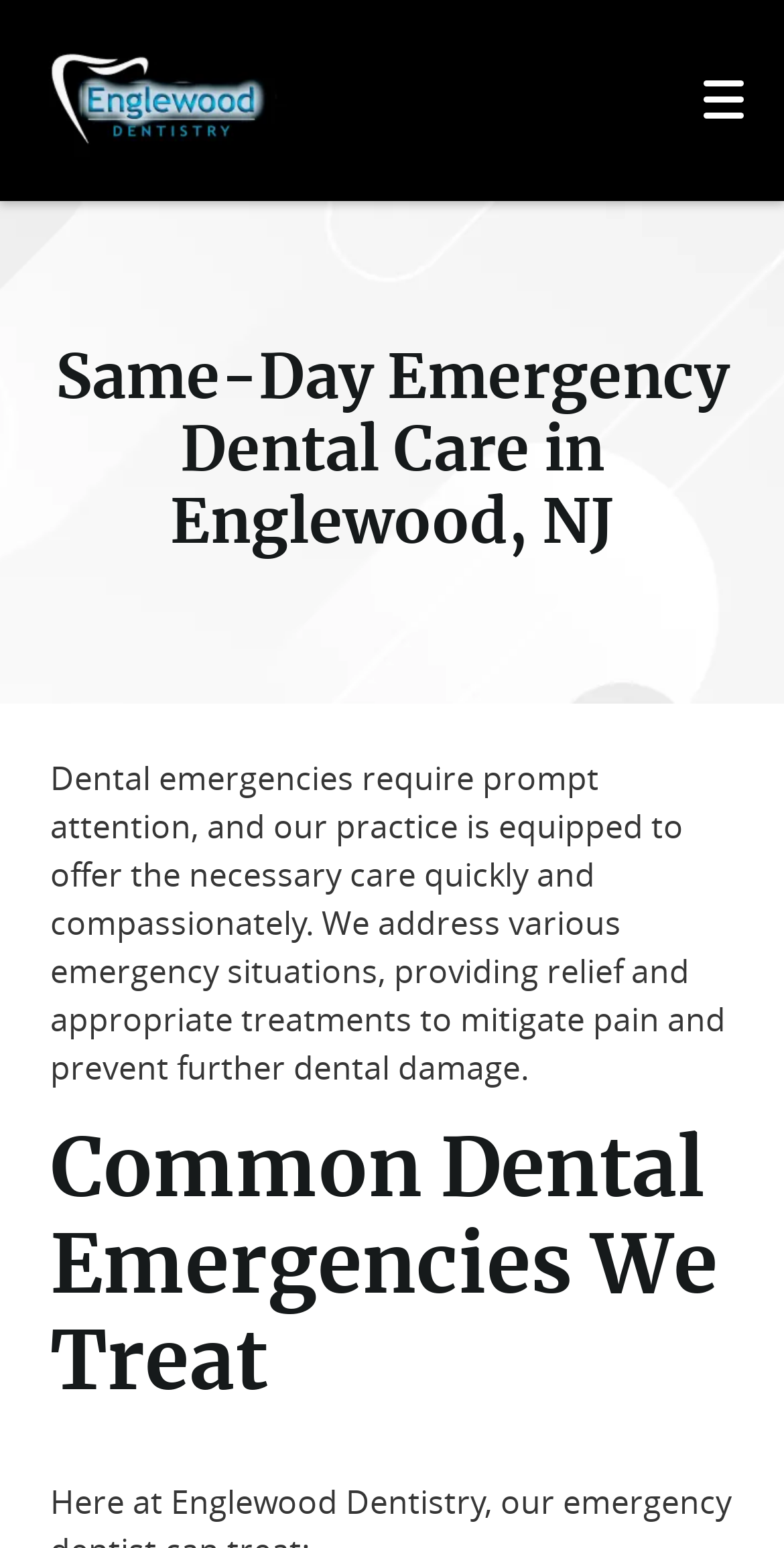Could you identify the text that serves as the heading for this webpage?

Same-Day Emergency Dental Care in Englewood, NJ